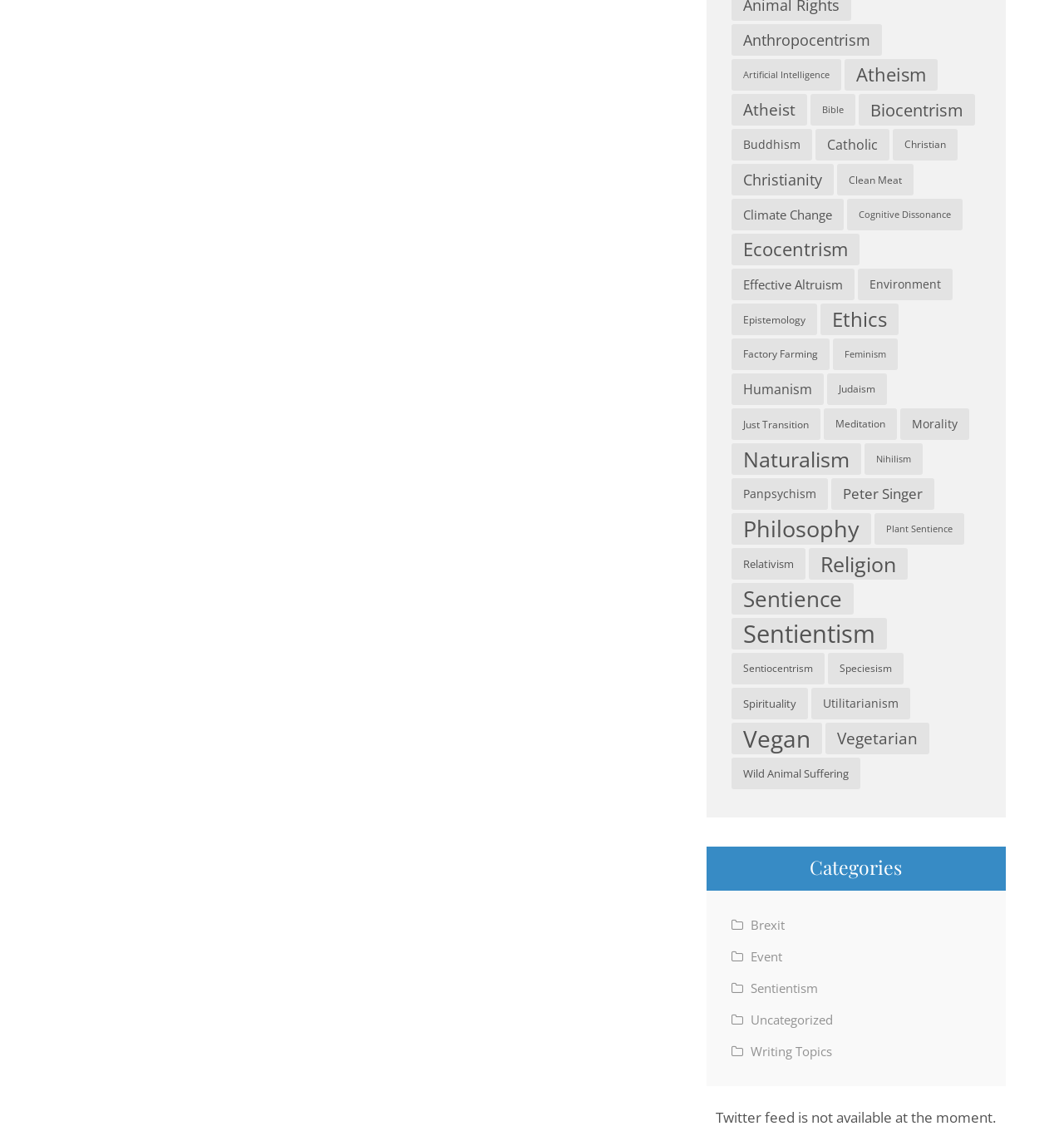Provide the bounding box coordinates in the format (top-left x, top-left y, bottom-right x, bottom-right y). All values are floating point numbers between 0 and 1. Determine the bounding box coordinate of the UI element described as: Cognitive Dissonance

[0.796, 0.174, 0.905, 0.202]